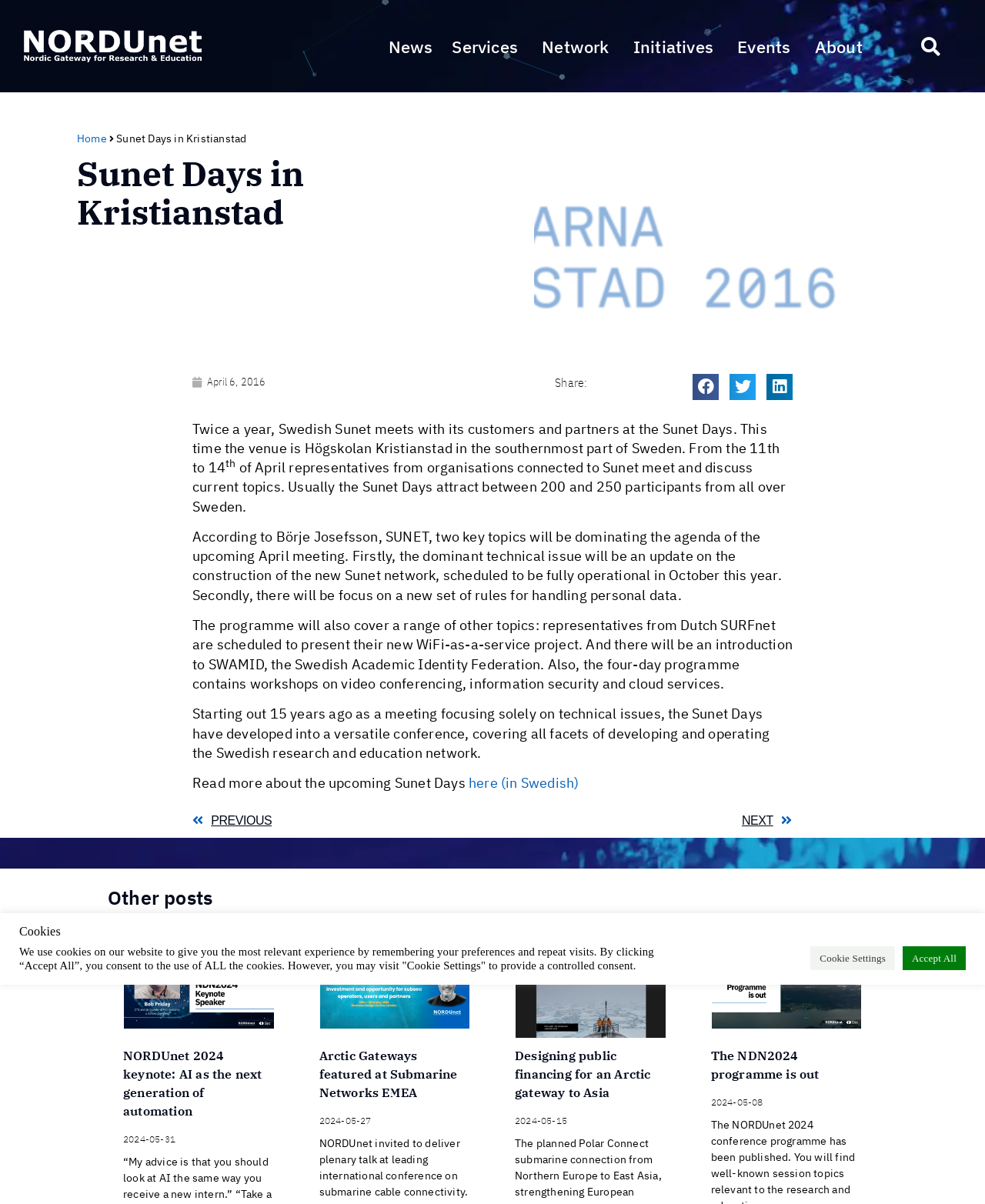Please find the bounding box coordinates of the element that needs to be clicked to perform the following instruction: "Join Our Mailing List". The bounding box coordinates should be four float numbers between 0 and 1, represented as [left, top, right, bottom].

None